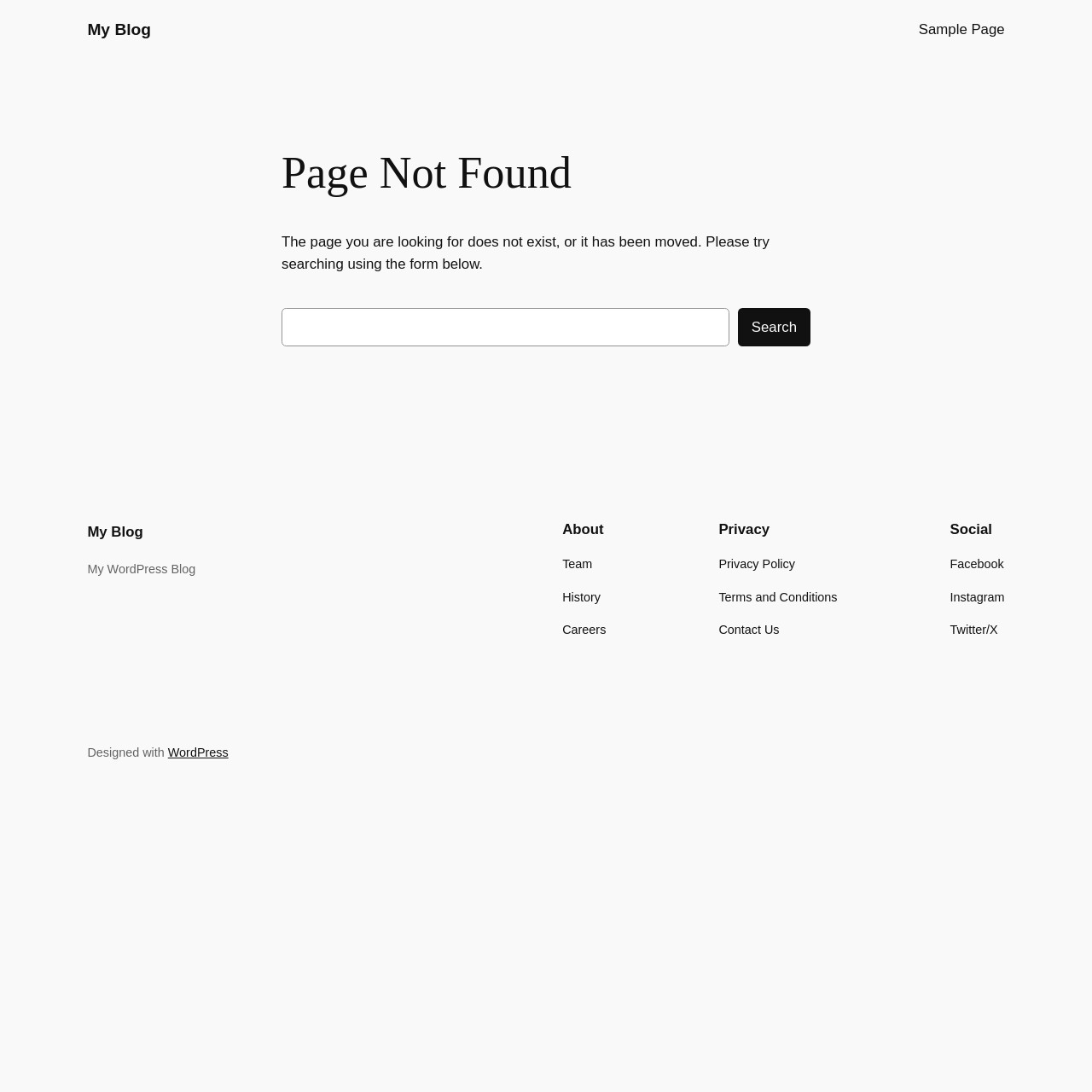Find the coordinates for the bounding box of the element with this description: "WordPress".

[0.154, 0.683, 0.209, 0.695]